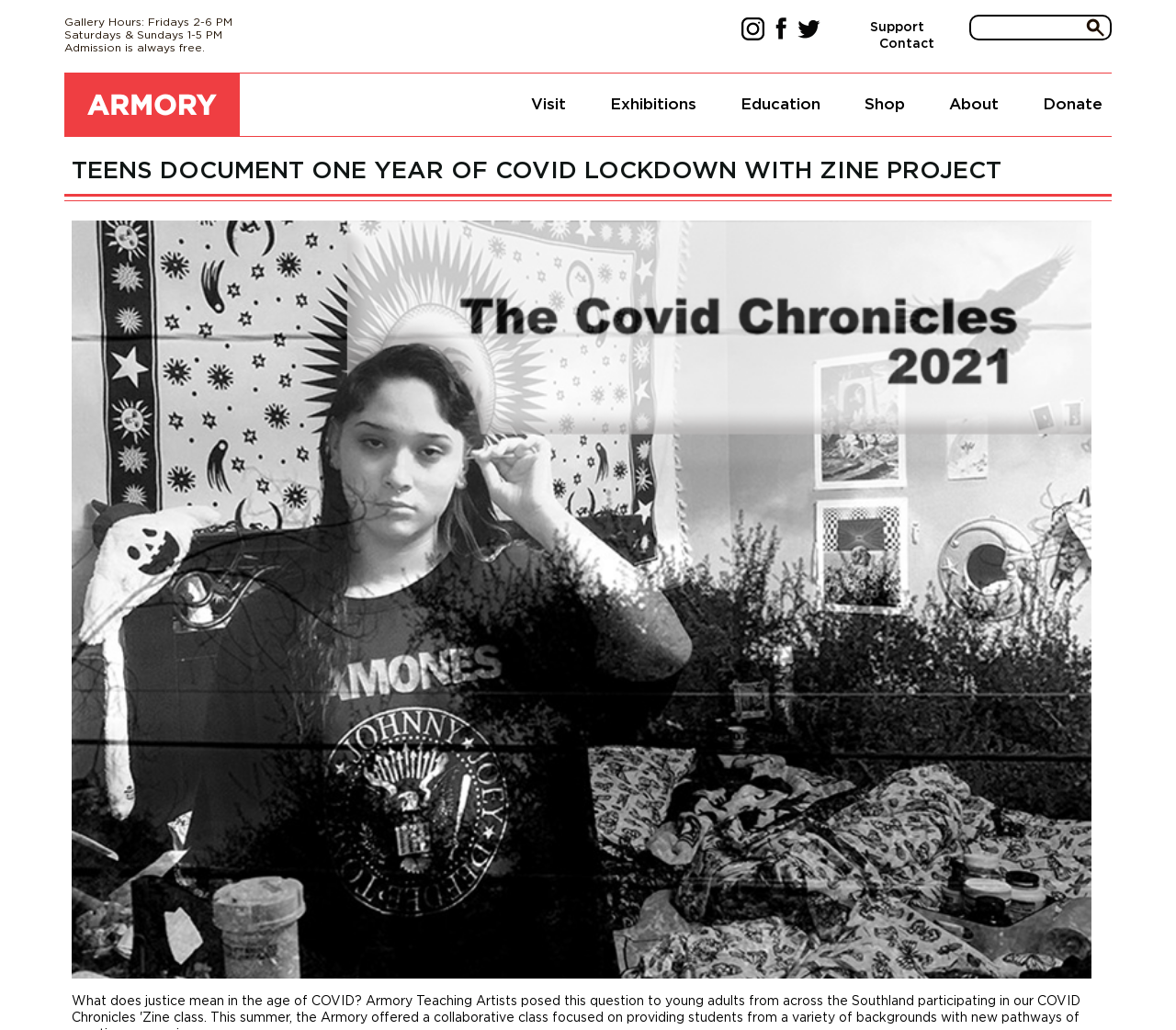Predict the bounding box coordinates of the area that should be clicked to accomplish the following instruction: "Check the gallery hours". The bounding box coordinates should consist of four float numbers between 0 and 1, i.e., [left, top, right, bottom].

[0.055, 0.016, 0.198, 0.027]